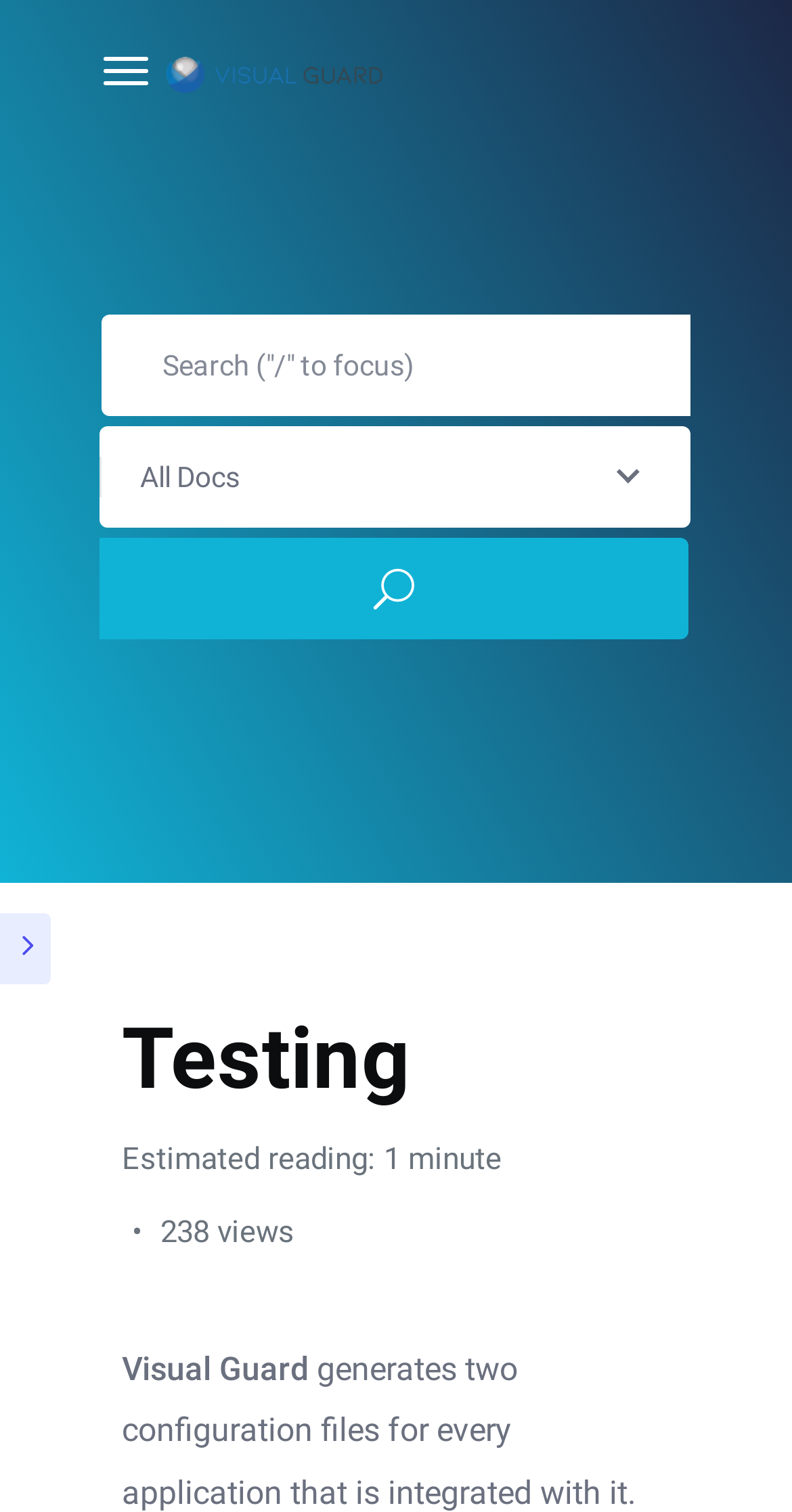What is the estimated reading time of this page? Refer to the image and provide a one-word or short phrase answer.

1 minute